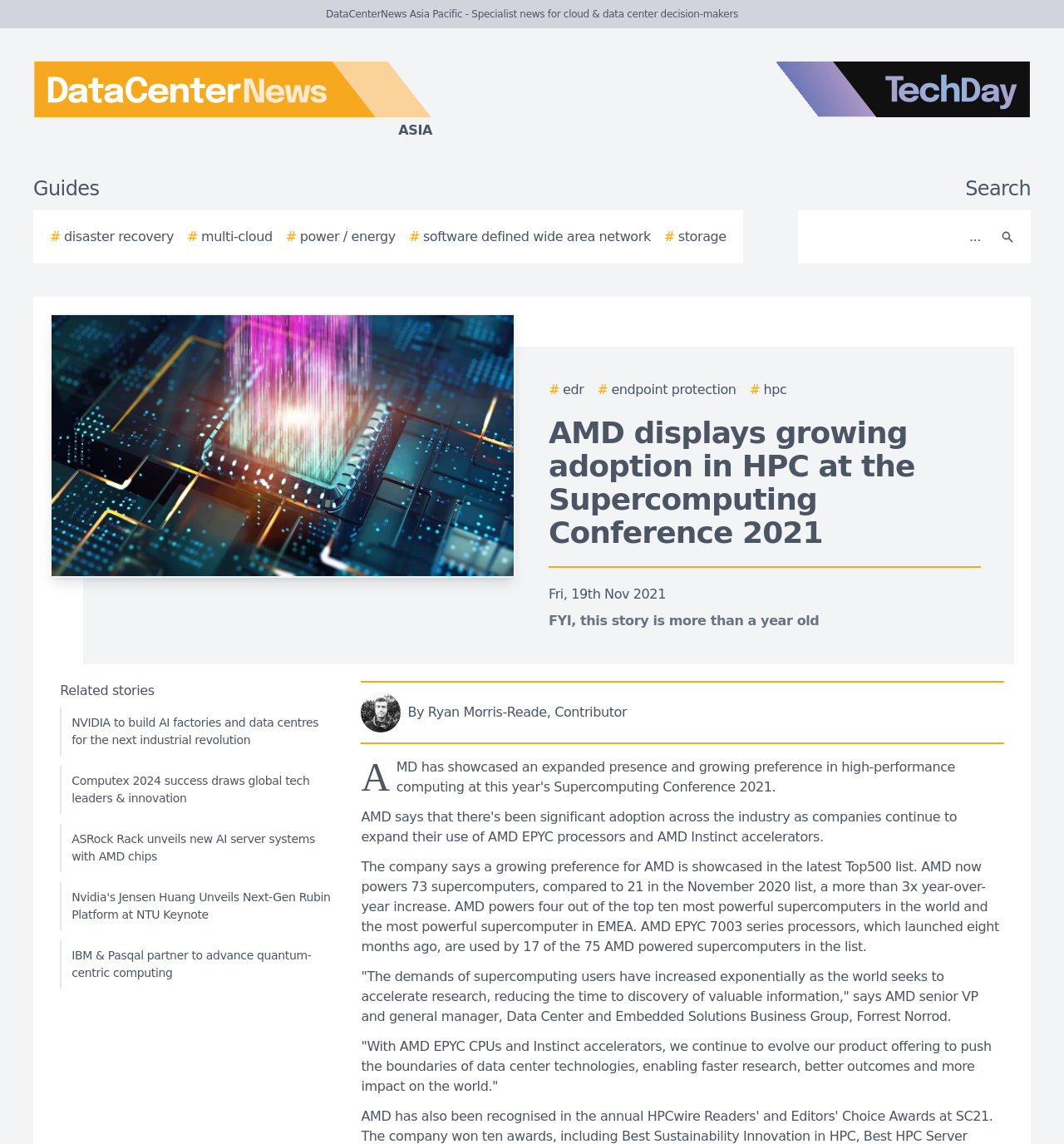Provide your answer to the question using just one word or phrase: What is the name of the AMD senior VP mentioned in the article?

Forrest Norrod